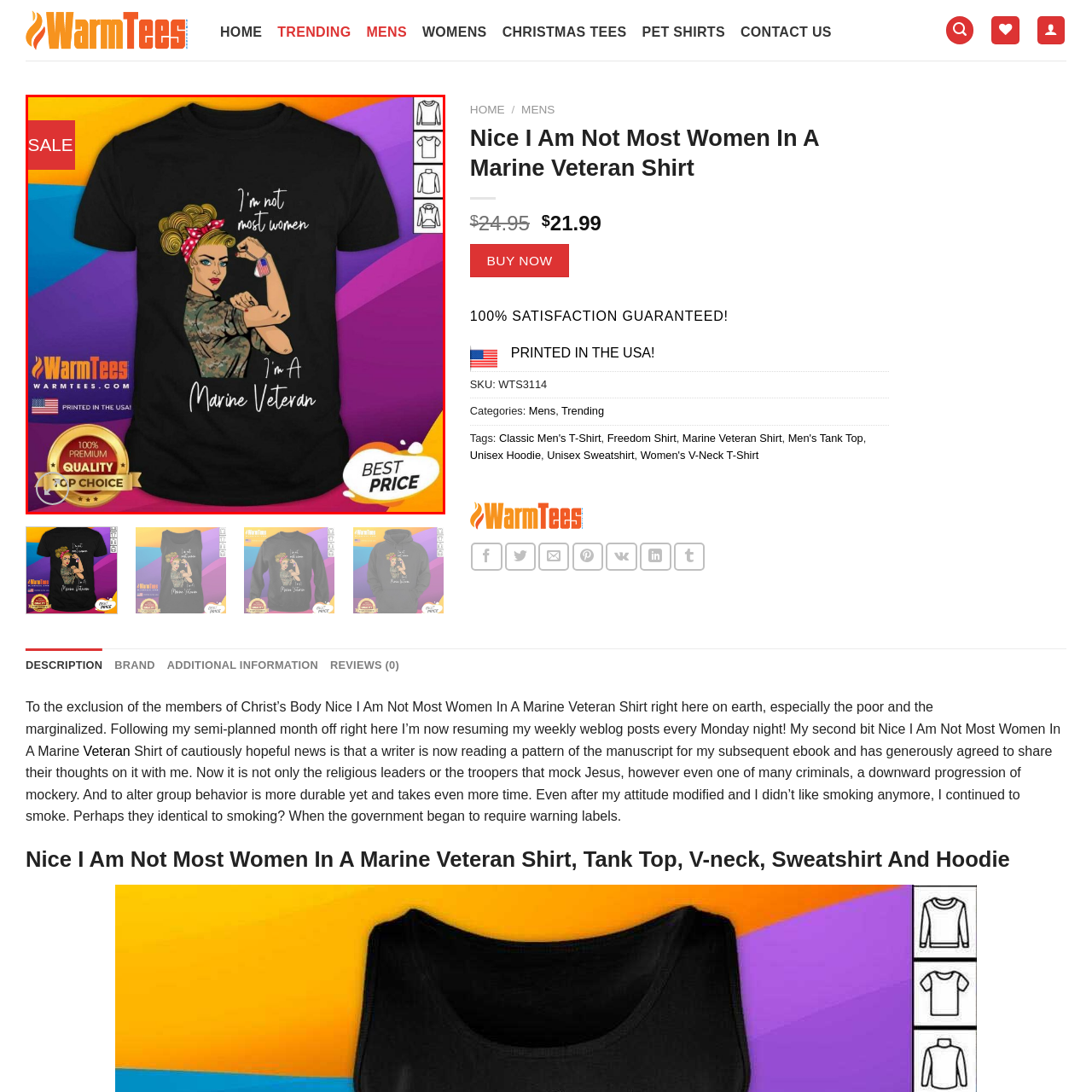Check the highlighted part in pink, What is the theme of the graphic t-shirt? 
Use a single word or phrase for your answer.

Military pride